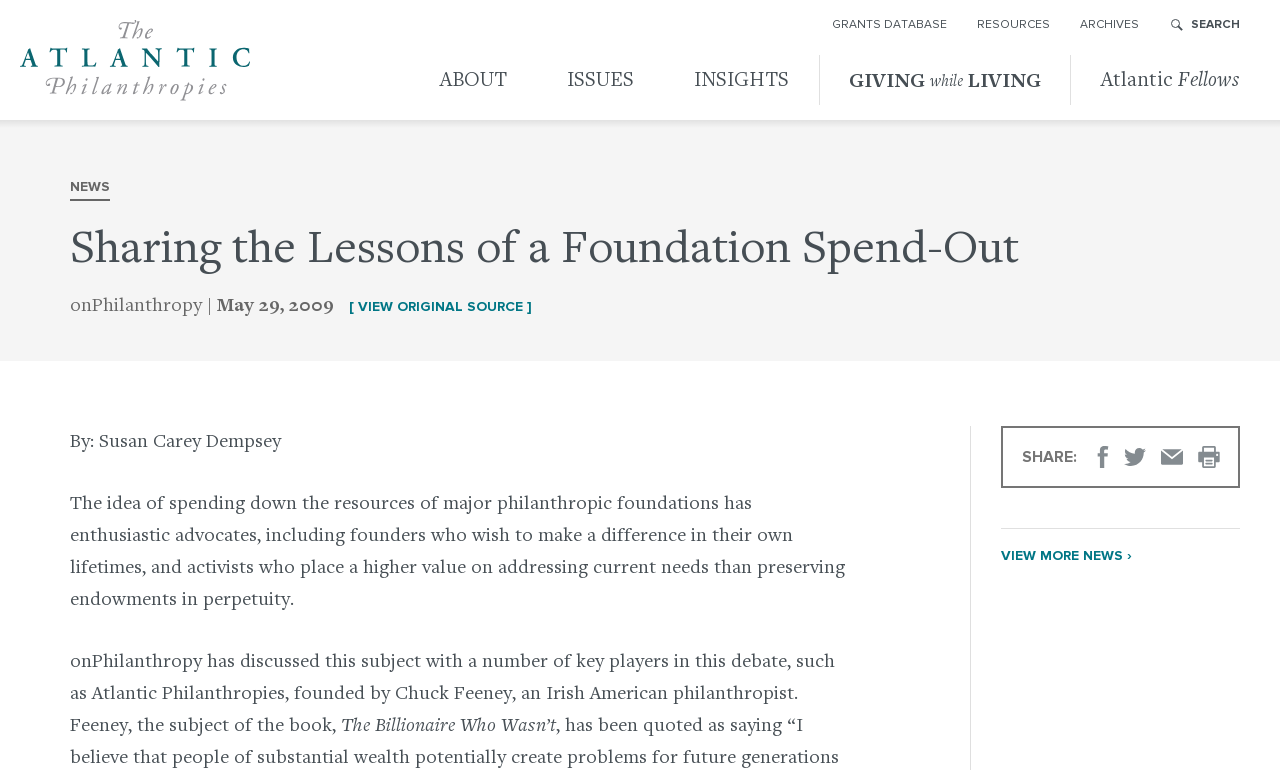Provide your answer in a single word or phrase: 
What is the date of the news article?

May 29, 2009